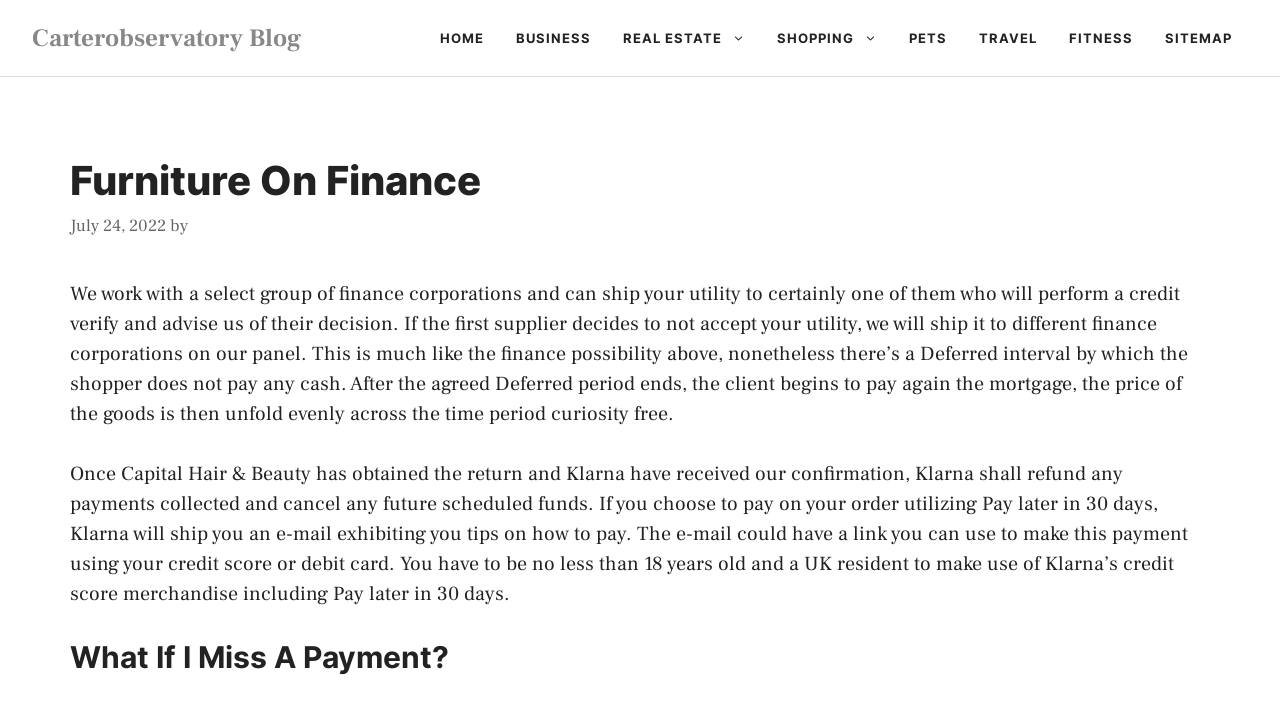What happens if I miss a payment?
Provide an in-depth answer to the question, covering all aspects.

There is a heading 'What If I Miss A Payment?' on the webpage, but the content following this heading does not provide a clear answer to this question. It may require further information or context to determine what happens if a payment is missed.